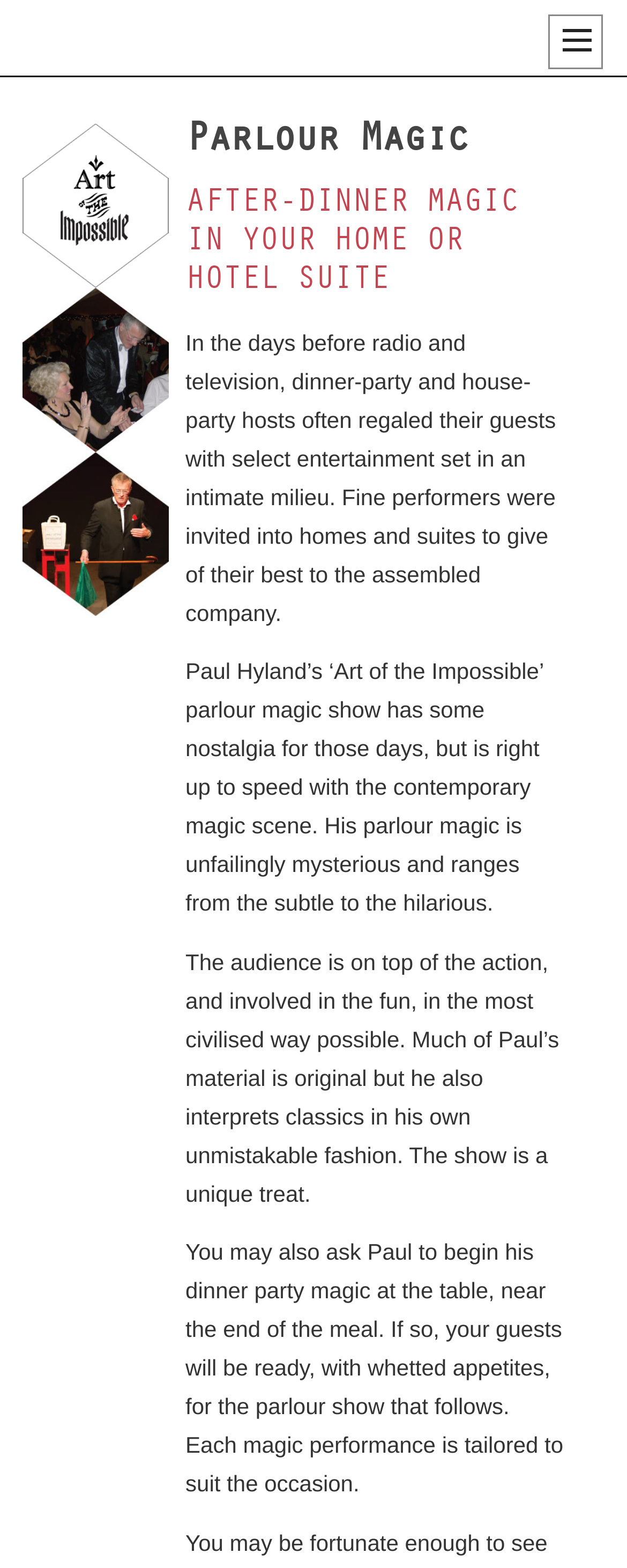Predict the bounding box coordinates of the UI element that matches this description: "Parlour Magic". The coordinates should be in the format [left, top, right, bottom] with each value between 0 and 1.

[0.0, 0.101, 1.0, 0.147]